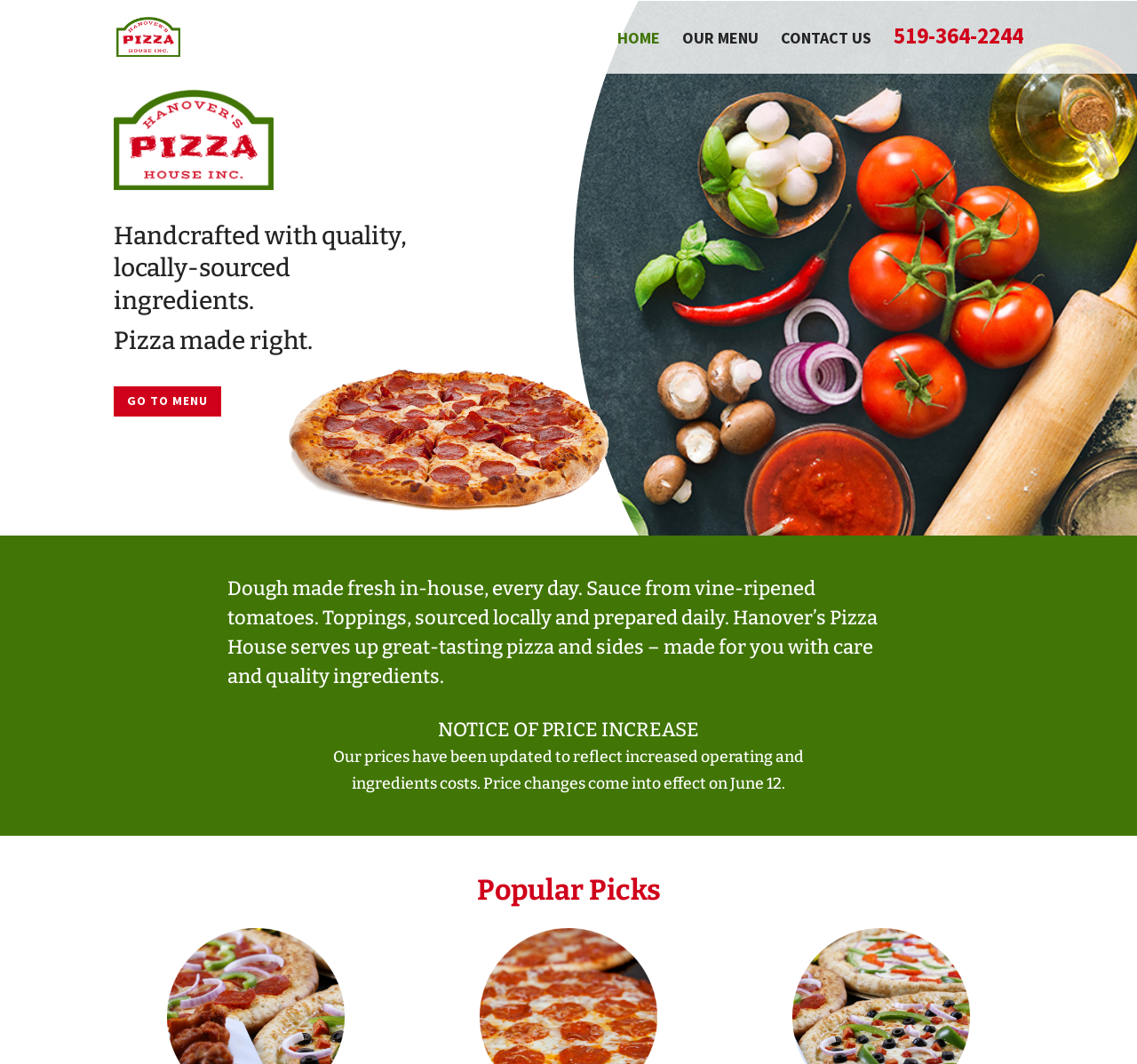What is the main heading displayed on the webpage? Please provide the text.

Handcrafted with quality,
locally-sourced ingredients.